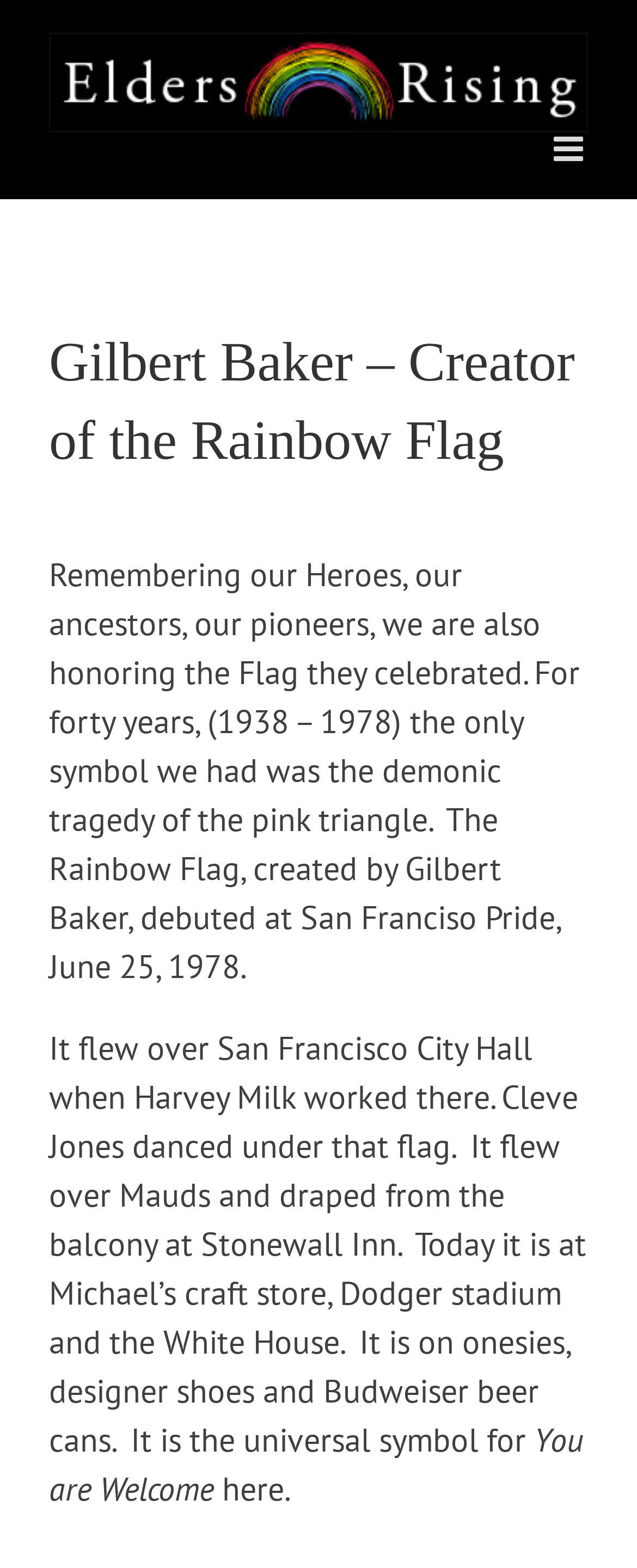Please determine the heading text of this webpage.

Gilbert Baker – Creator of the Rainbow Flag